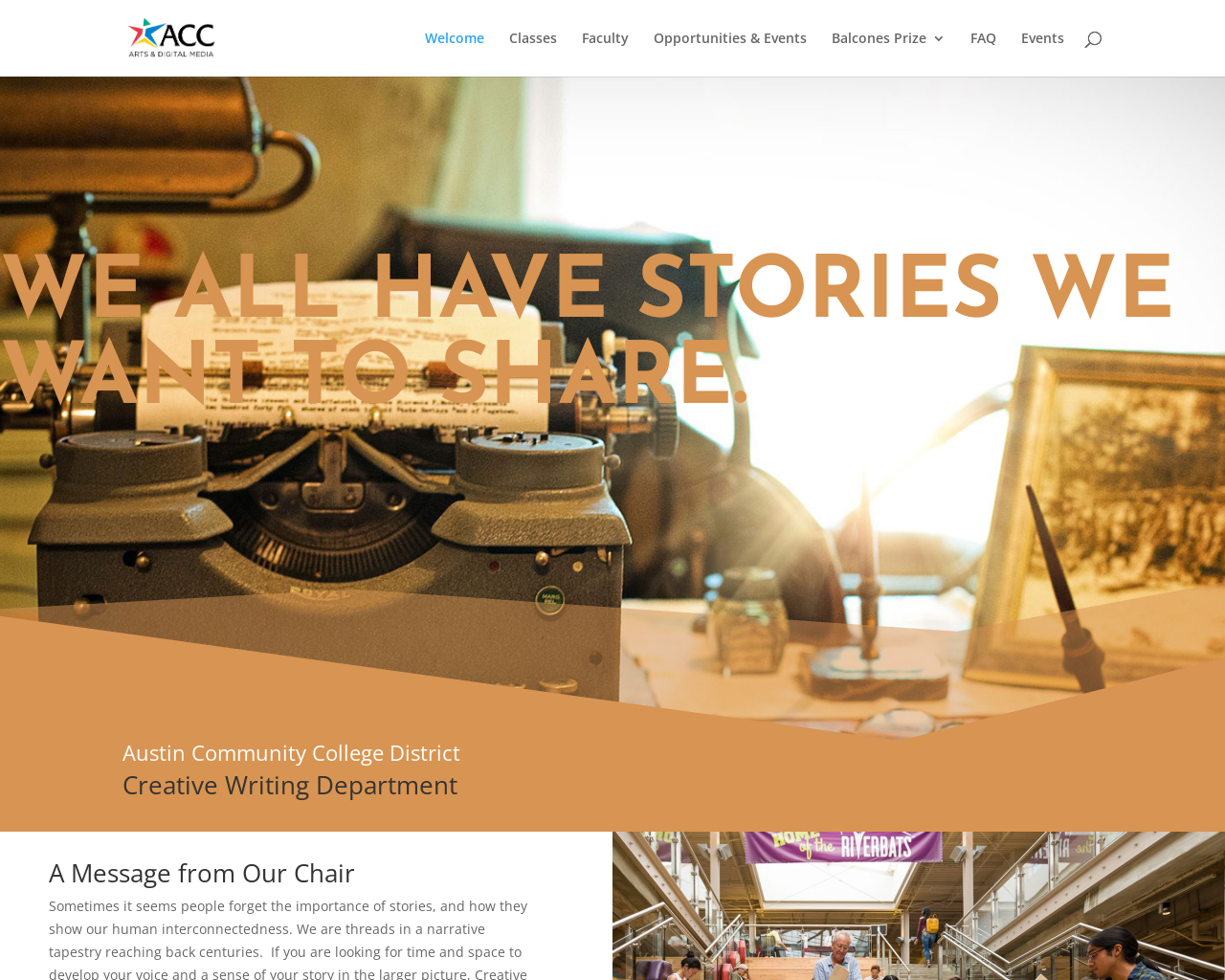What is the name of the institution?
Based on the image, answer the question with as much detail as possible.

The heading 'Austin Community College District' is present on the webpage, indicating that the Creative Writing Department is part of this institution.